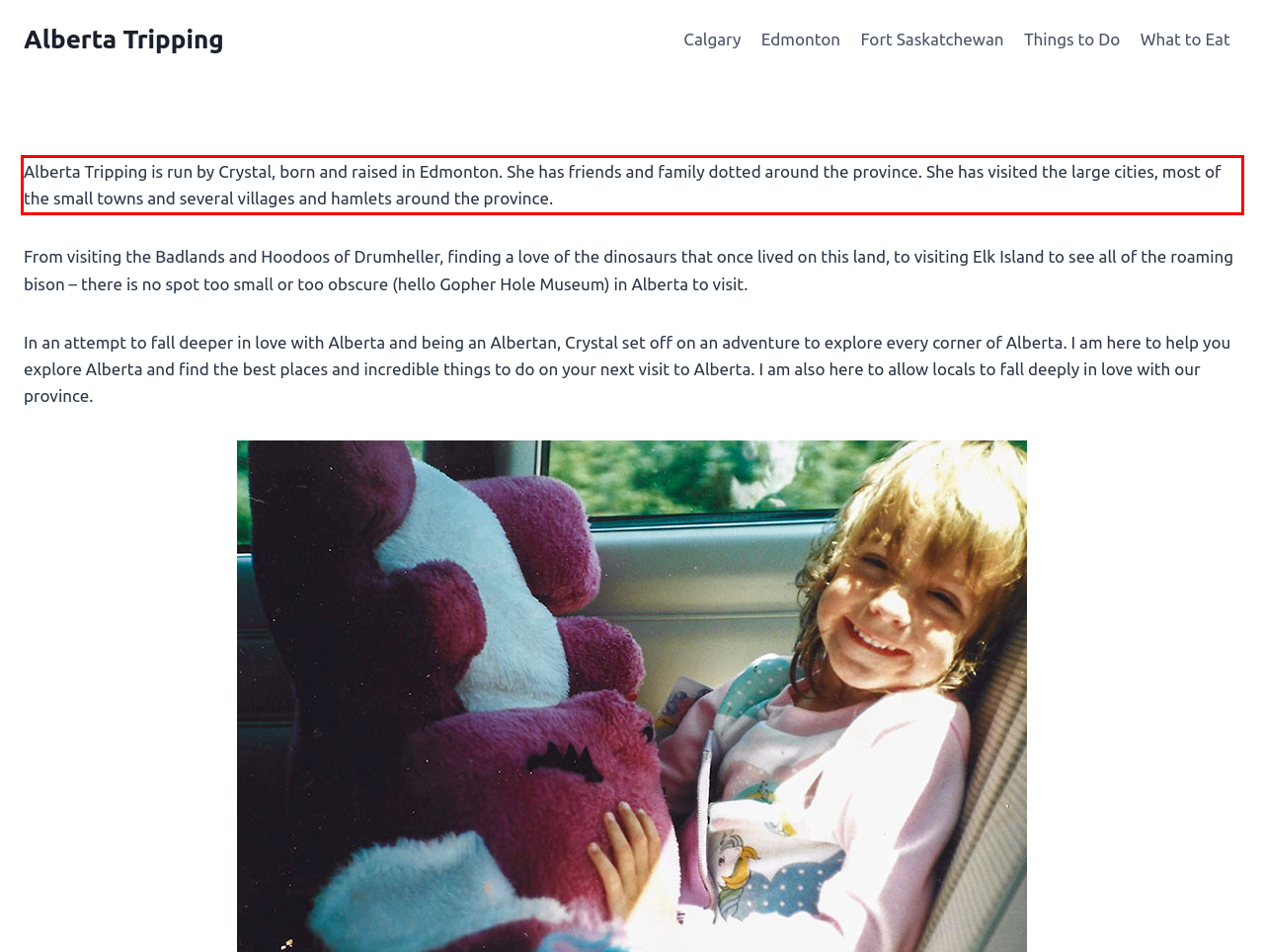Please analyze the screenshot of a webpage and extract the text content within the red bounding box using OCR.

Alberta Tripping is run by Crystal, born and raised in Edmonton. She has friends and family dotted around the province. She has visited the large cities, most of the small towns and several villages and hamlets around the province.